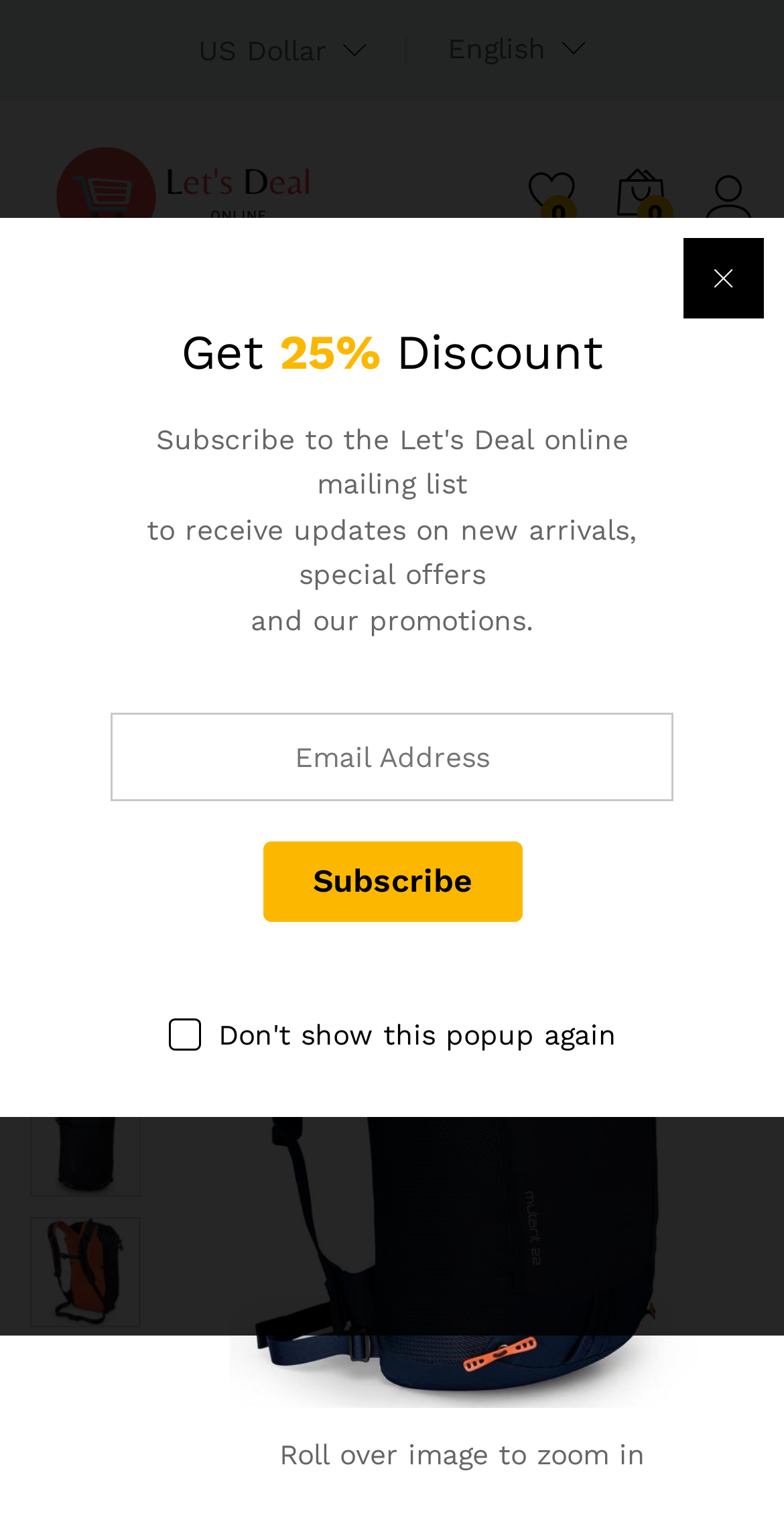Locate the bounding box coordinates of the element to click to perform the following action: 'Zoom in the product image'. The coordinates should be given as four float values between 0 and 1, in the form of [left, top, right, bottom].

[0.356, 0.939, 0.823, 0.96]